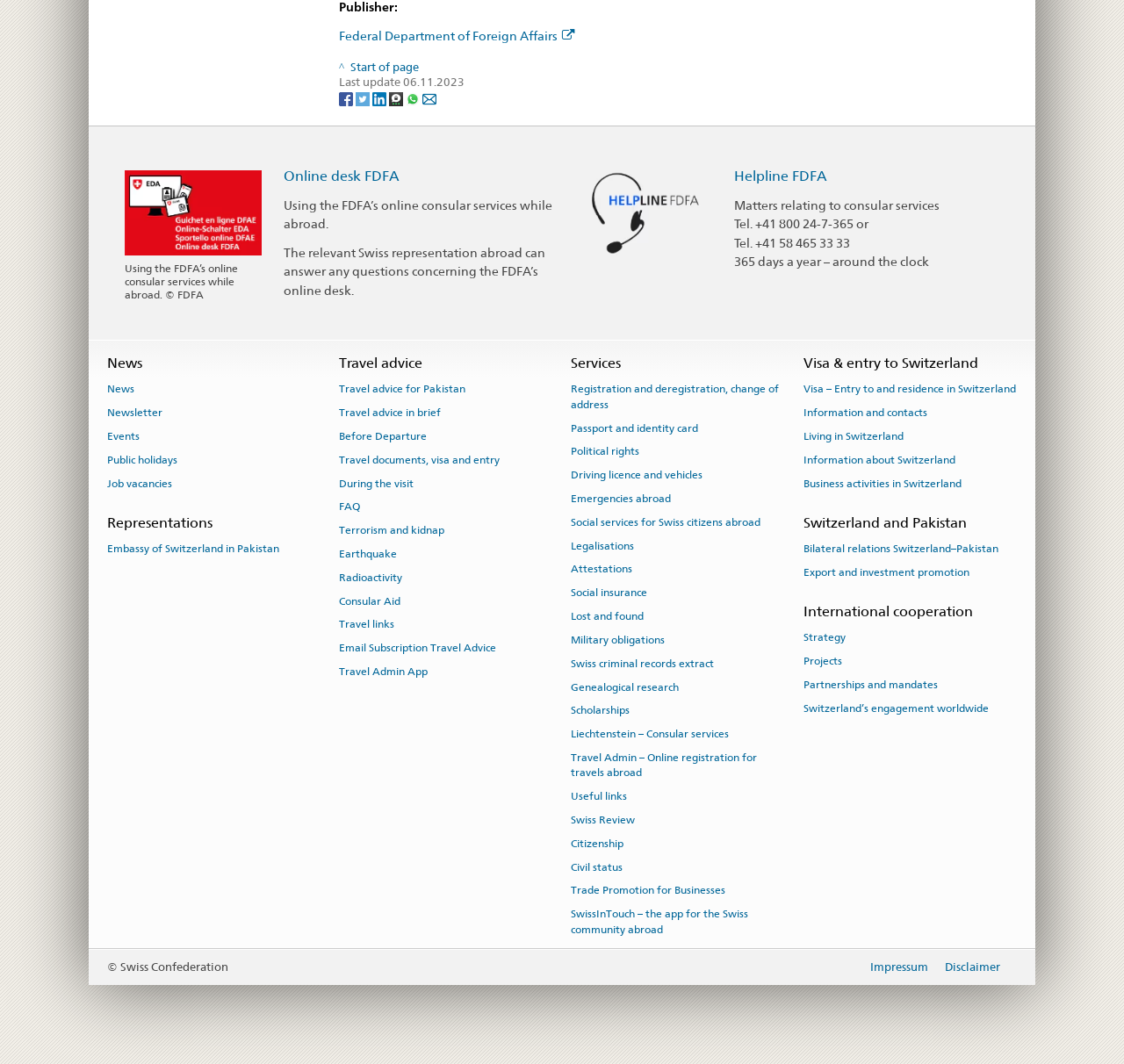Please specify the coordinates of the bounding box for the element that should be clicked to carry out this instruction: "Contact Helpline FDFA". The coordinates must be four float numbers between 0 and 1, formatted as [left, top, right, bottom].

[0.512, 0.193, 0.634, 0.205]